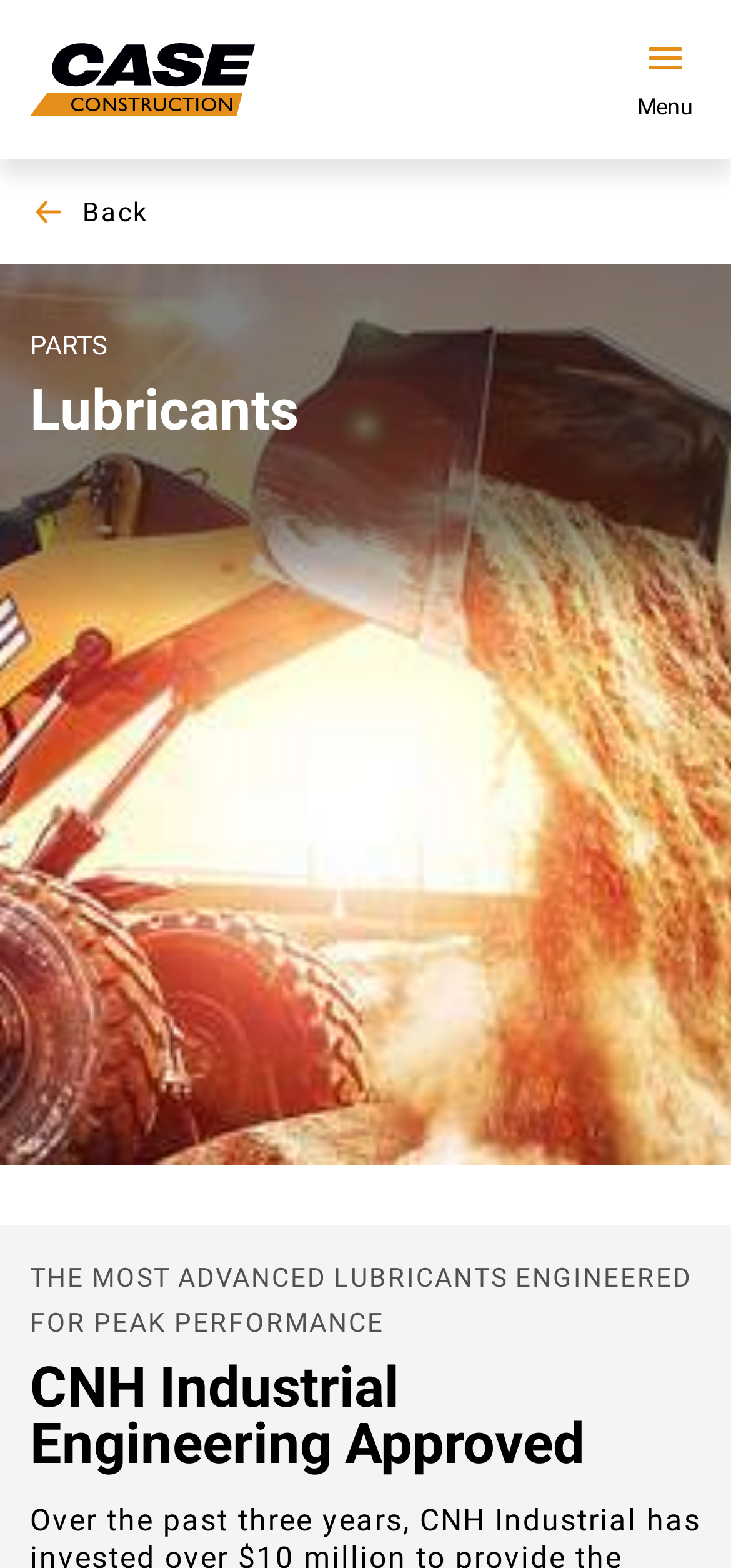Please identify the bounding box coordinates of the area I need to click to accomplish the following instruction: "Search for something".

[0.041, 0.478, 0.254, 0.507]